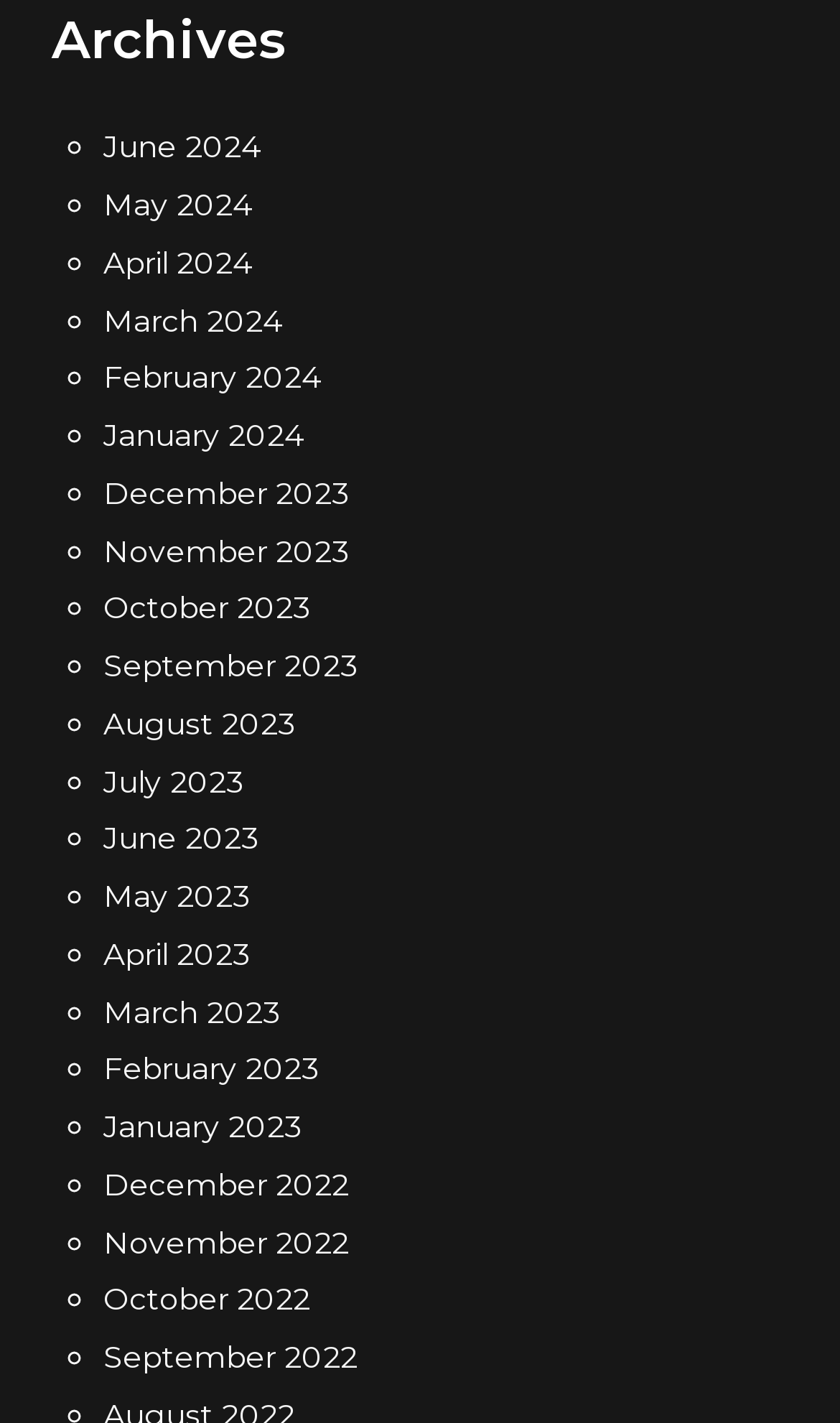Determine the bounding box coordinates of the section to be clicked to follow the instruction: "Go to Scholastic homepage". The coordinates should be given as four float numbers between 0 and 1, formatted as [left, top, right, bottom].

None